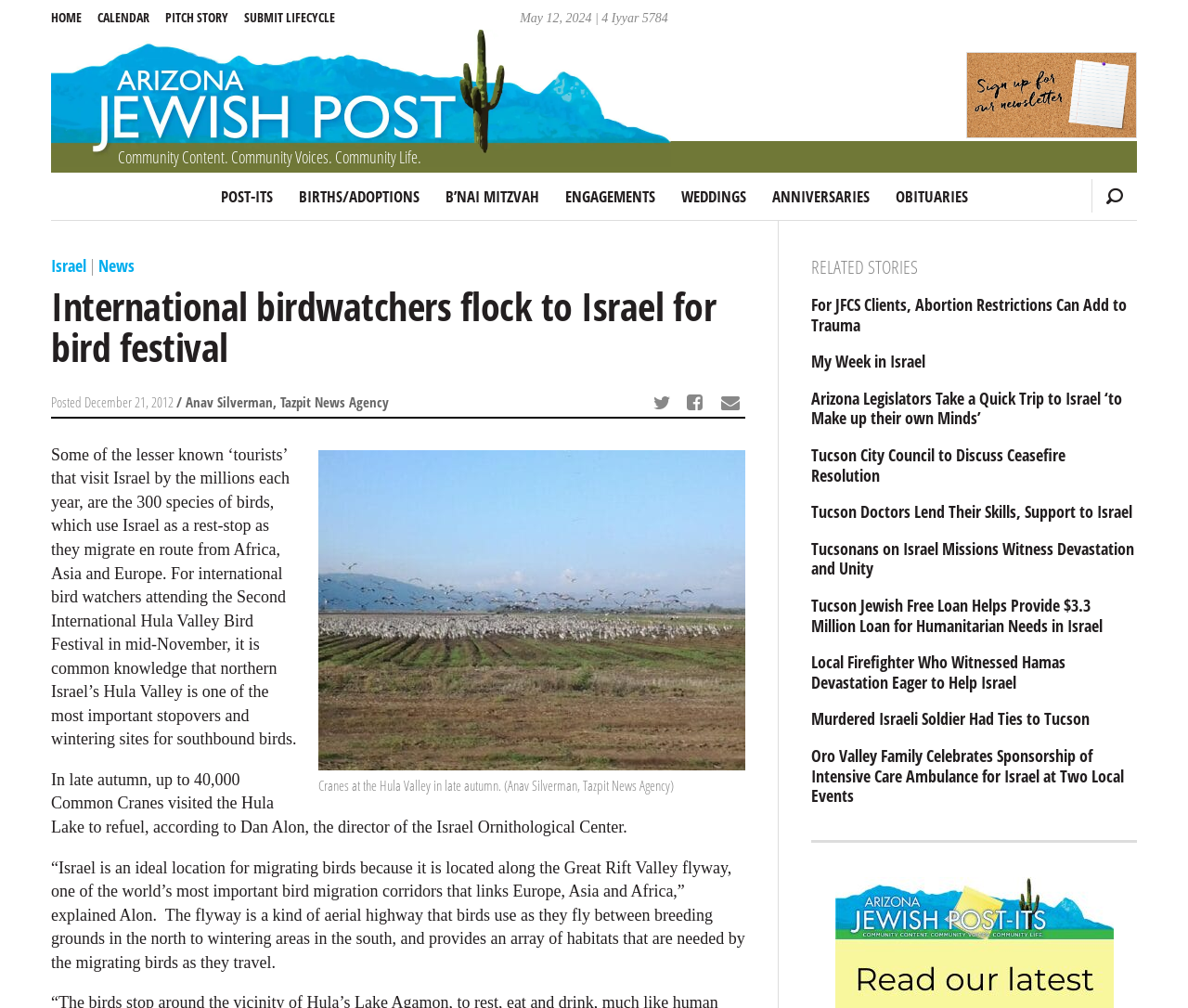How many related stories are listed?
We need a detailed and meticulous answer to the question.

I found the number of related stories listed by counting the number of link elements that are located below the 'RELATED STORIES' heading, which are 11 in total.